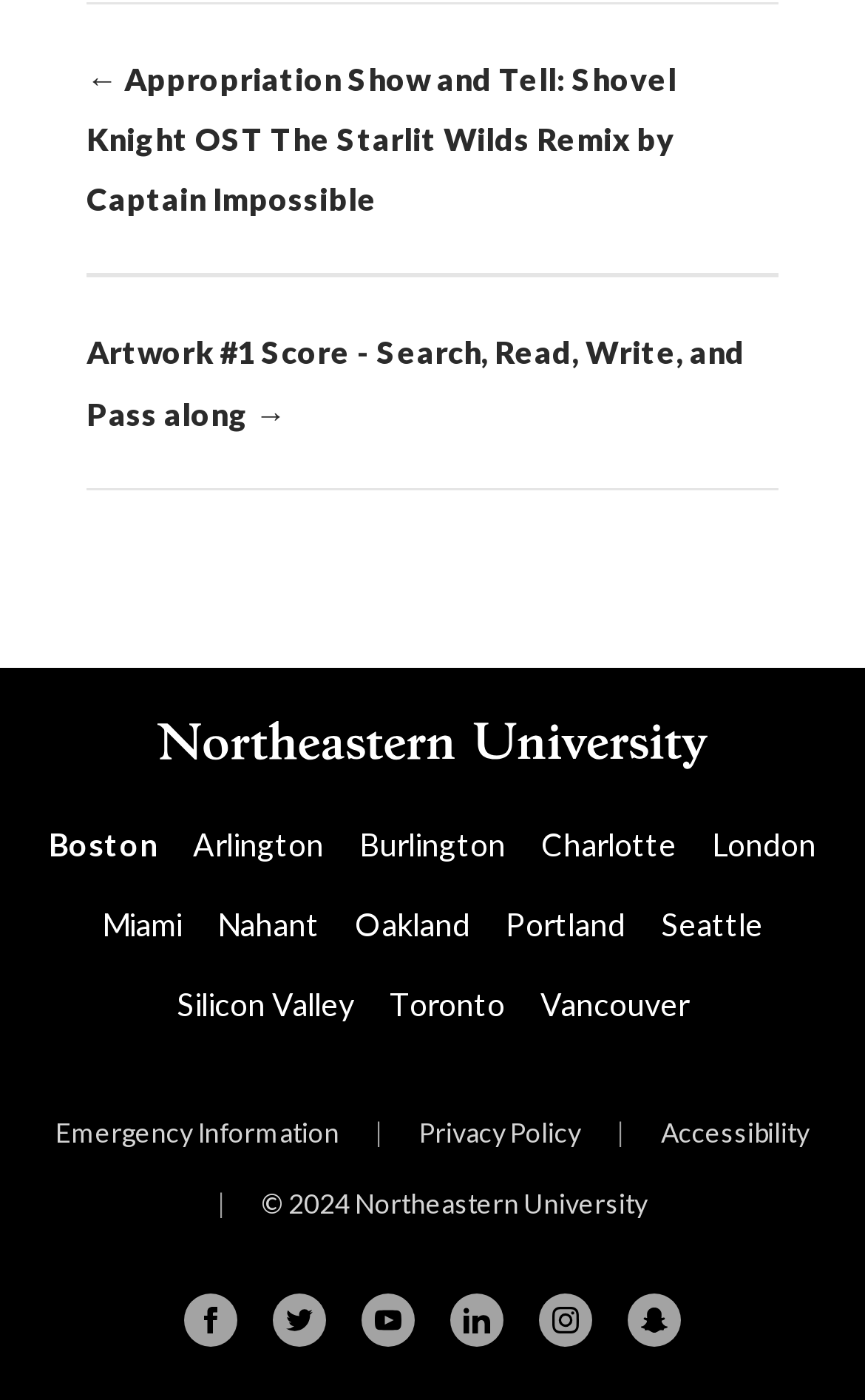Highlight the bounding box coordinates of the element that should be clicked to carry out the following instruction: "Search for Artwork #1 Score". The coordinates must be given as four float numbers ranging from 0 to 1, i.e., [left, top, right, bottom].

[0.1, 0.197, 0.9, 0.35]